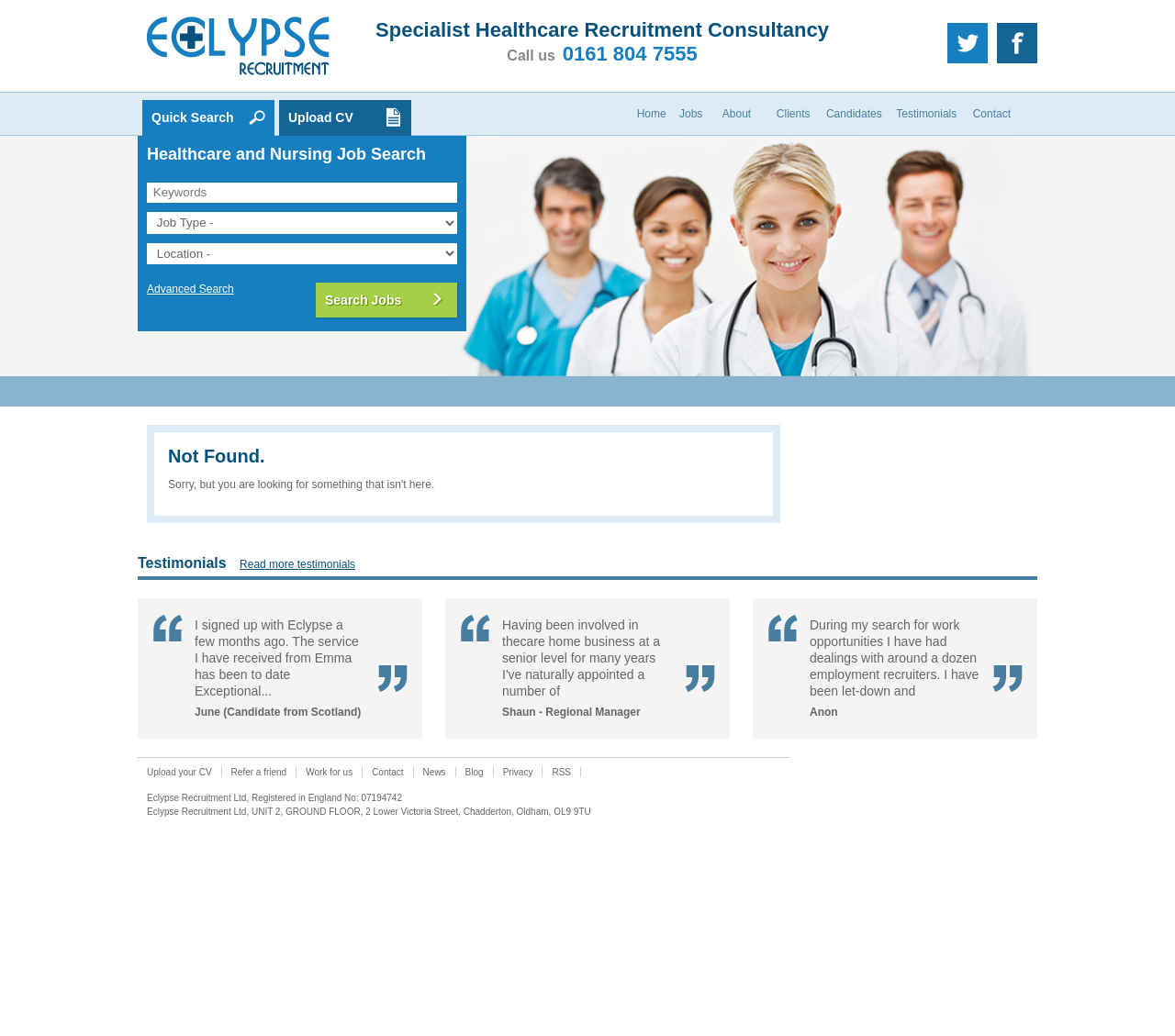What is the phone number to call for recruitment services?
Answer briefly with a single word or phrase based on the image.

0161 804 7555